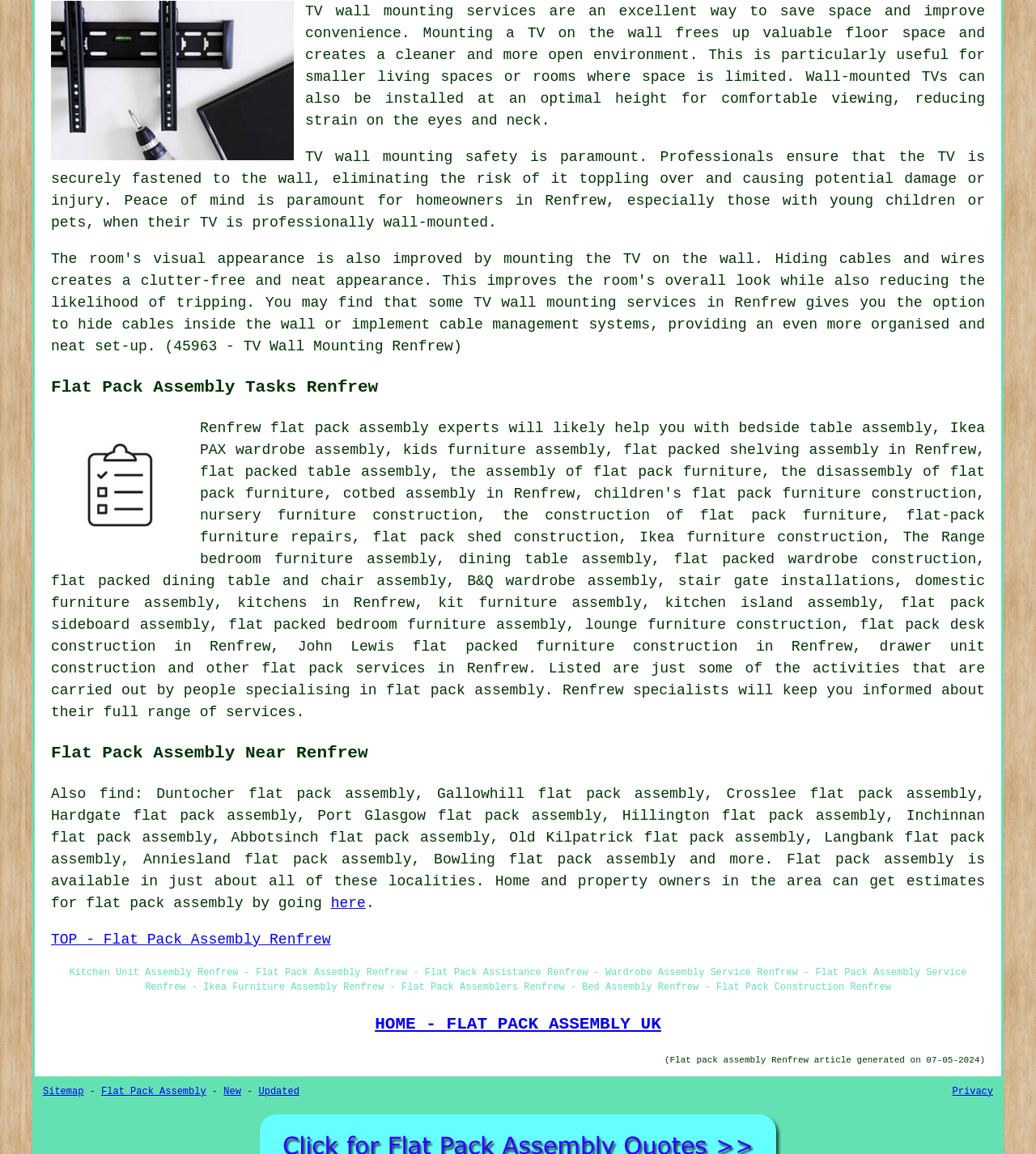Identify the bounding box coordinates of the section that should be clicked to achieve the task described: "Find flat pack assembly services in Renfrew".

[0.253, 0.572, 0.411, 0.586]